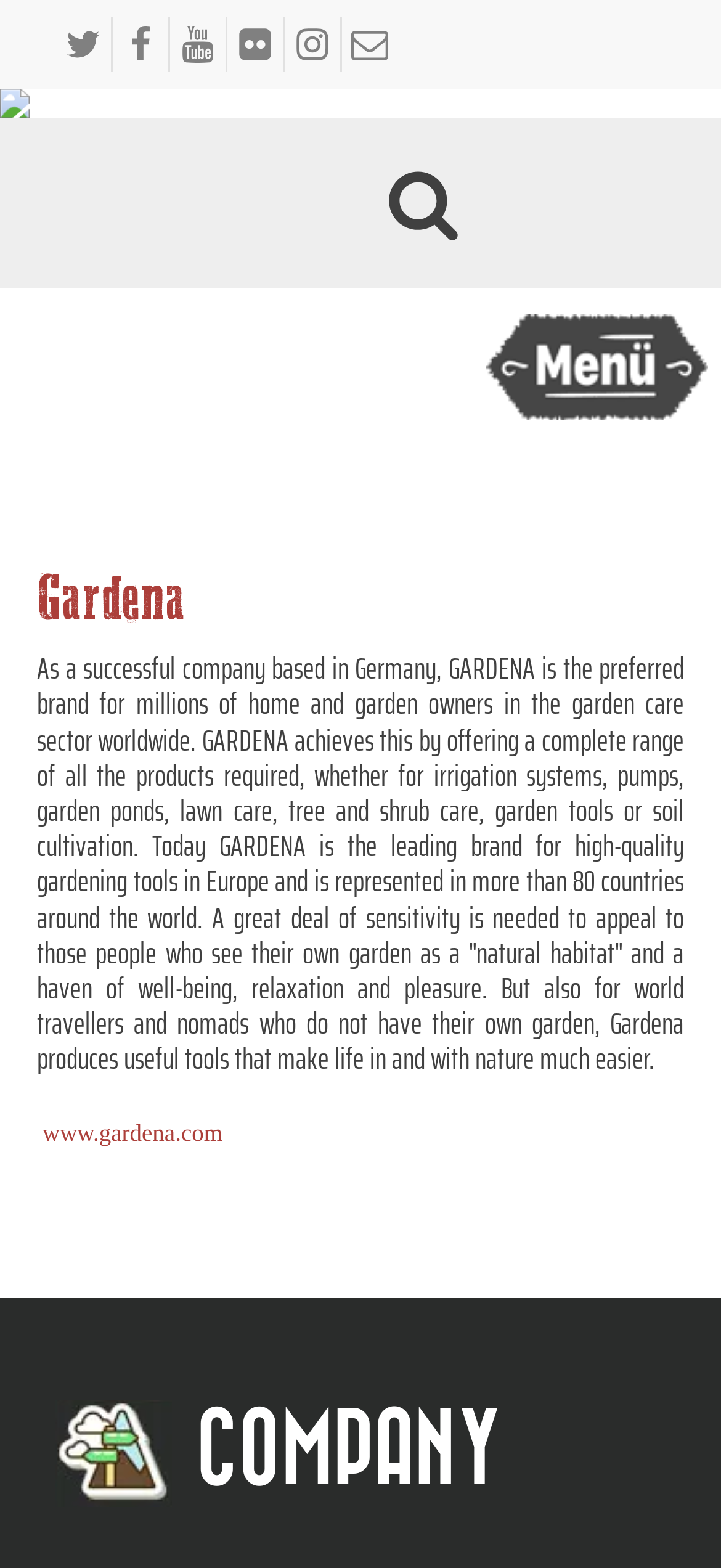How many social media links are there?
Answer the question with detailed information derived from the image.

There are five social media links at the top of the page, which can be identified by their respective icons: Twitter, Facebook, YouTube, Flickr, and Instagram. Each of these links has a corresponding SvgRoot element with a group element containing the social media platform's name.